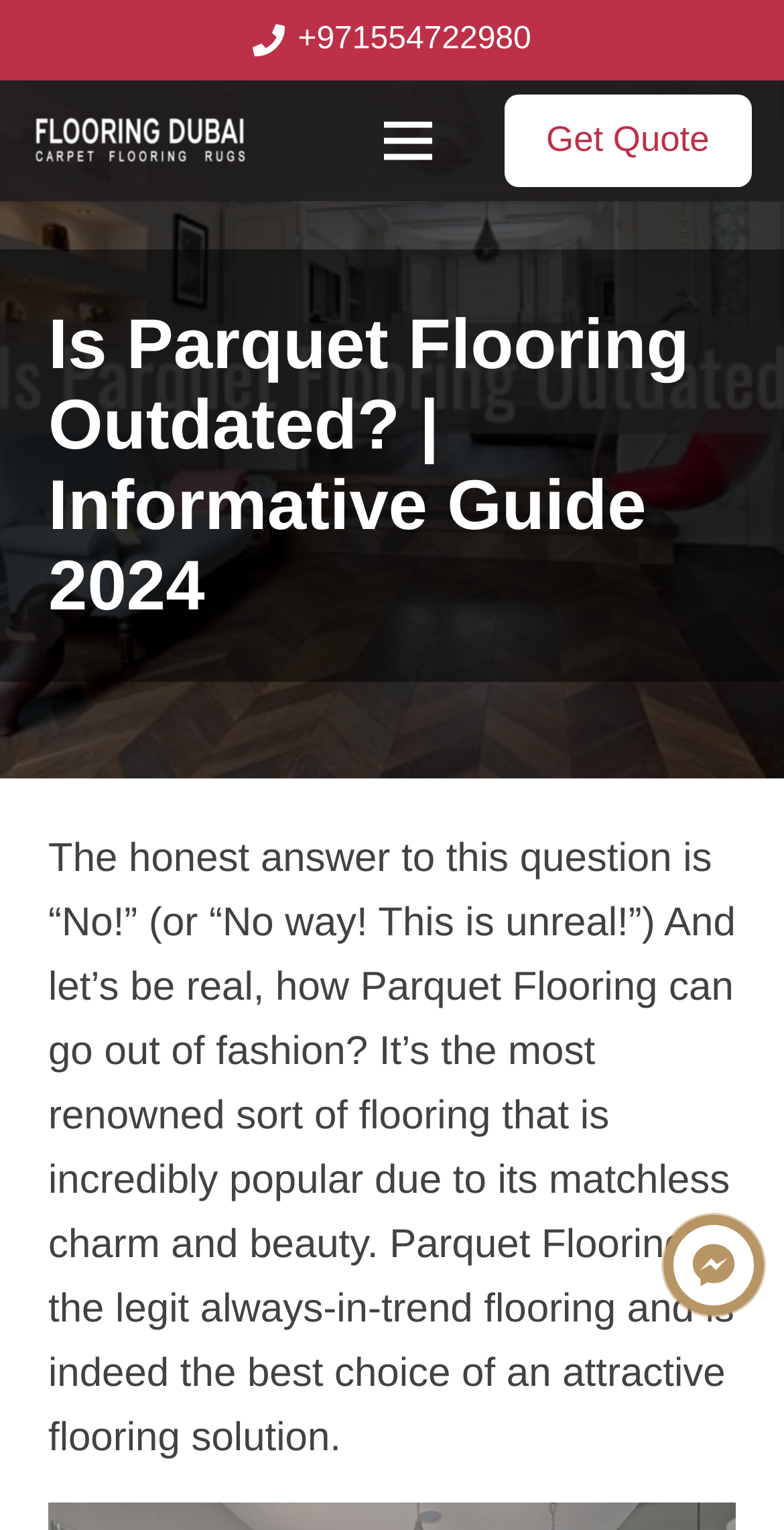Extract the bounding box coordinates for the described element: "aria-label="Flooring Dubai Logo"". The coordinates should be represented as four float numbers between 0 and 1: [left, top, right, bottom].

[0.041, 0.072, 0.316, 0.112]